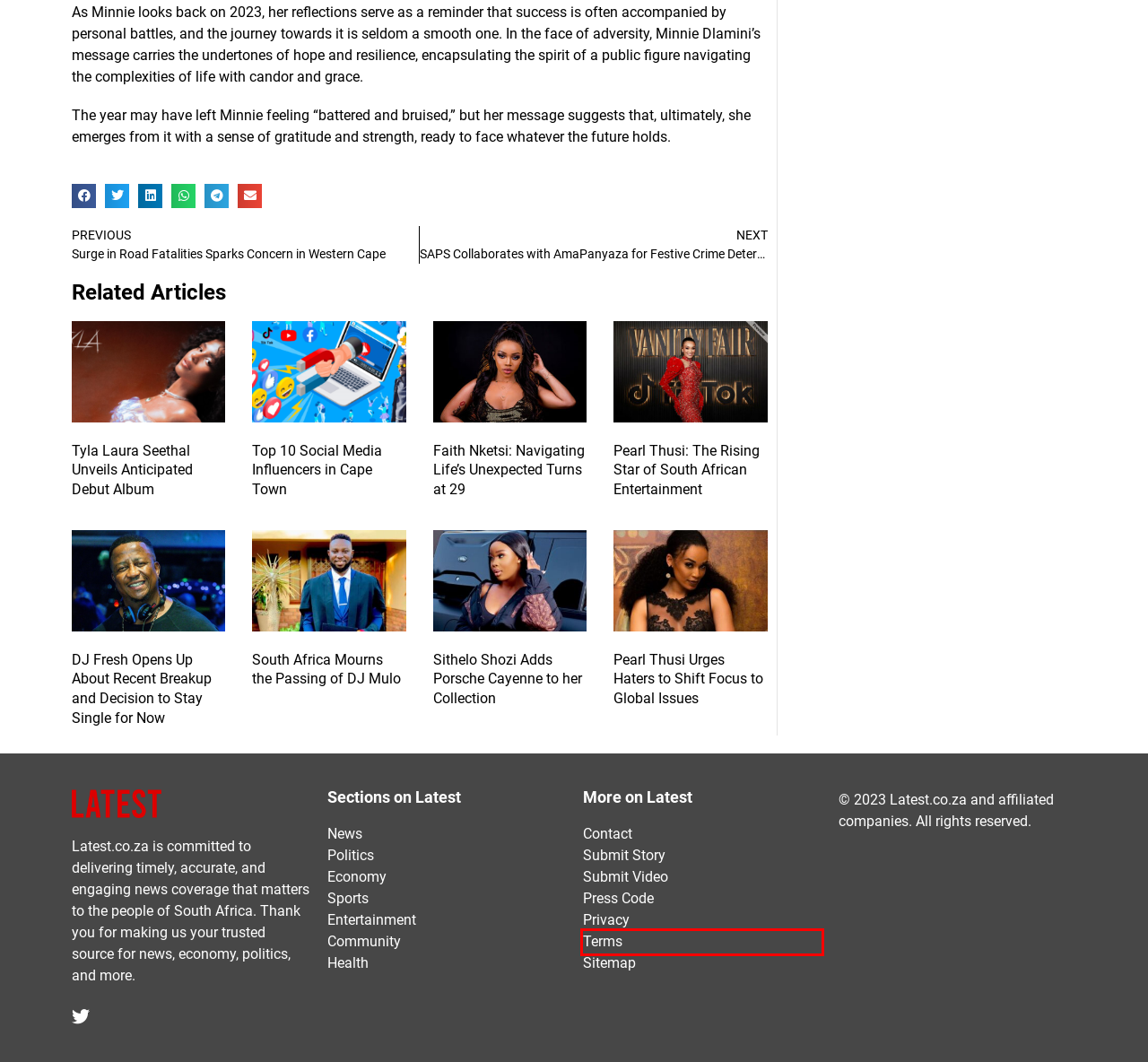A screenshot of a webpage is given, marked with a red bounding box around a UI element. Please select the most appropriate webpage description that fits the new page after clicking the highlighted element. Here are the candidates:
A. Press Code - Latest.co.za
B. Faith Nketsi: Navigating Life's Unexpected Turns at 29 - Latest.co.za
C. Surge in Road Fatalities Sparks Concern in Western Cape - Latest.co.za
D. Sithelo Shozi Adds Porsche Cayenne to her Collection - Latest.co.za
E. South Africa Mourns the Passing of DJ Mulo - Latest.co.za
F. Terms and Conditions - Latest.co.za
G. Pearl Thusi Urges Haters to Shift Focus to Global Issues - Latest.co.za
H. Pearl Thusi: The Rising Star of South African Entertainment - Latest.co.za

F